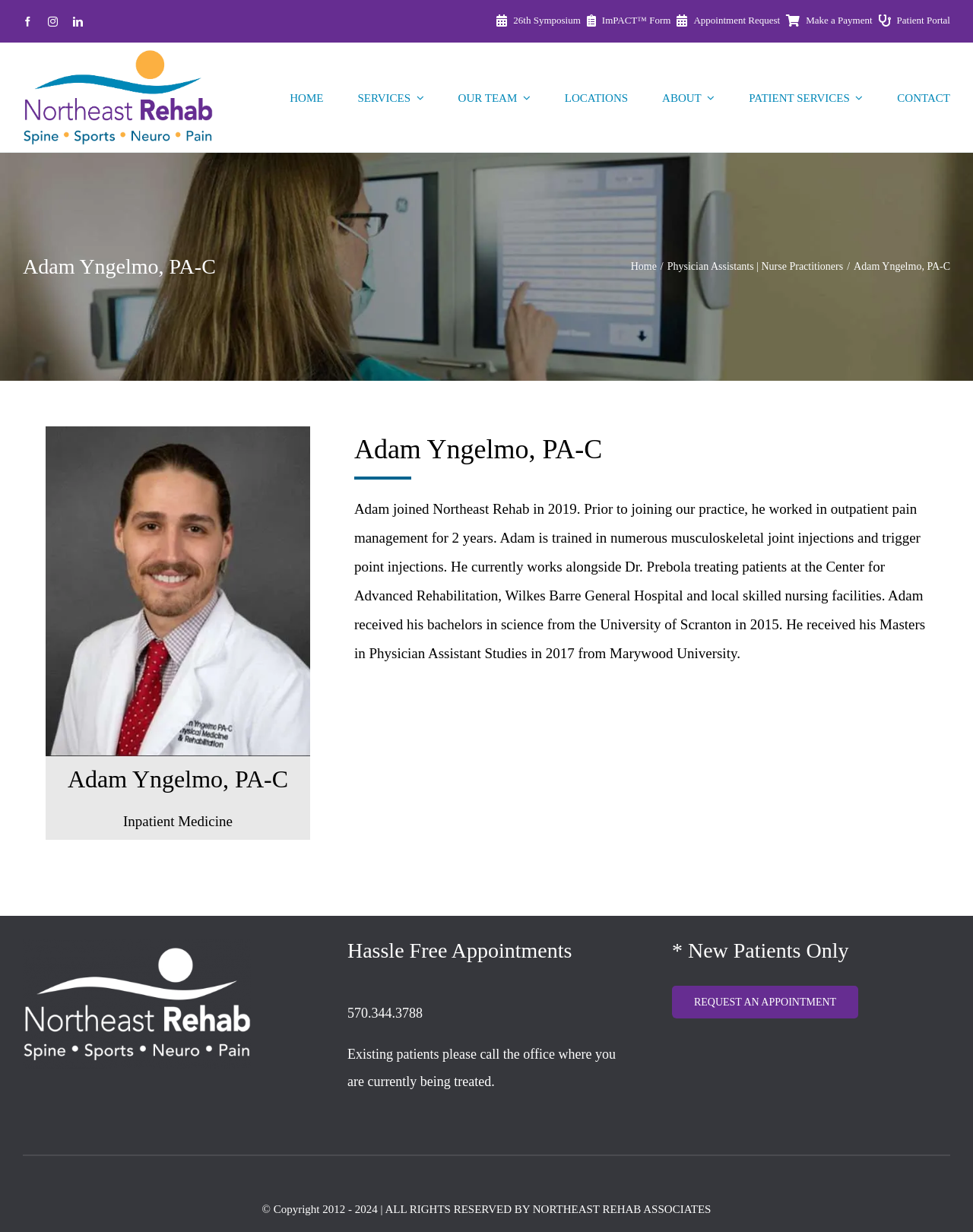Determine the coordinates of the bounding box that should be clicked to complete the instruction: "View the ImPACT form". The coordinates should be represented by four float numbers between 0 and 1: [left, top, right, bottom].

[0.597, 0.001, 0.689, 0.033]